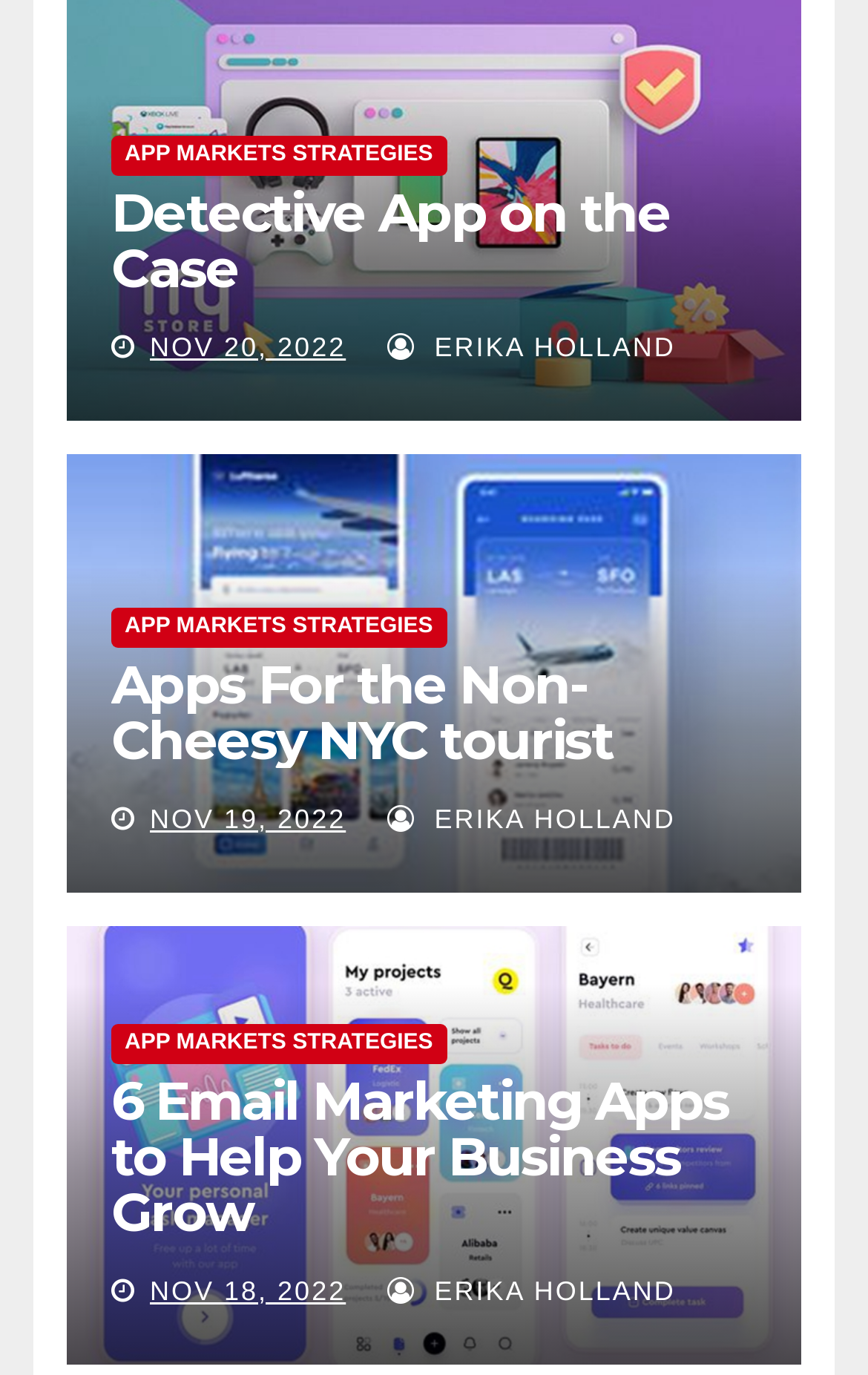Use a single word or phrase to answer the question:
Who is the author of the second article?

ERIKA HOLLAND